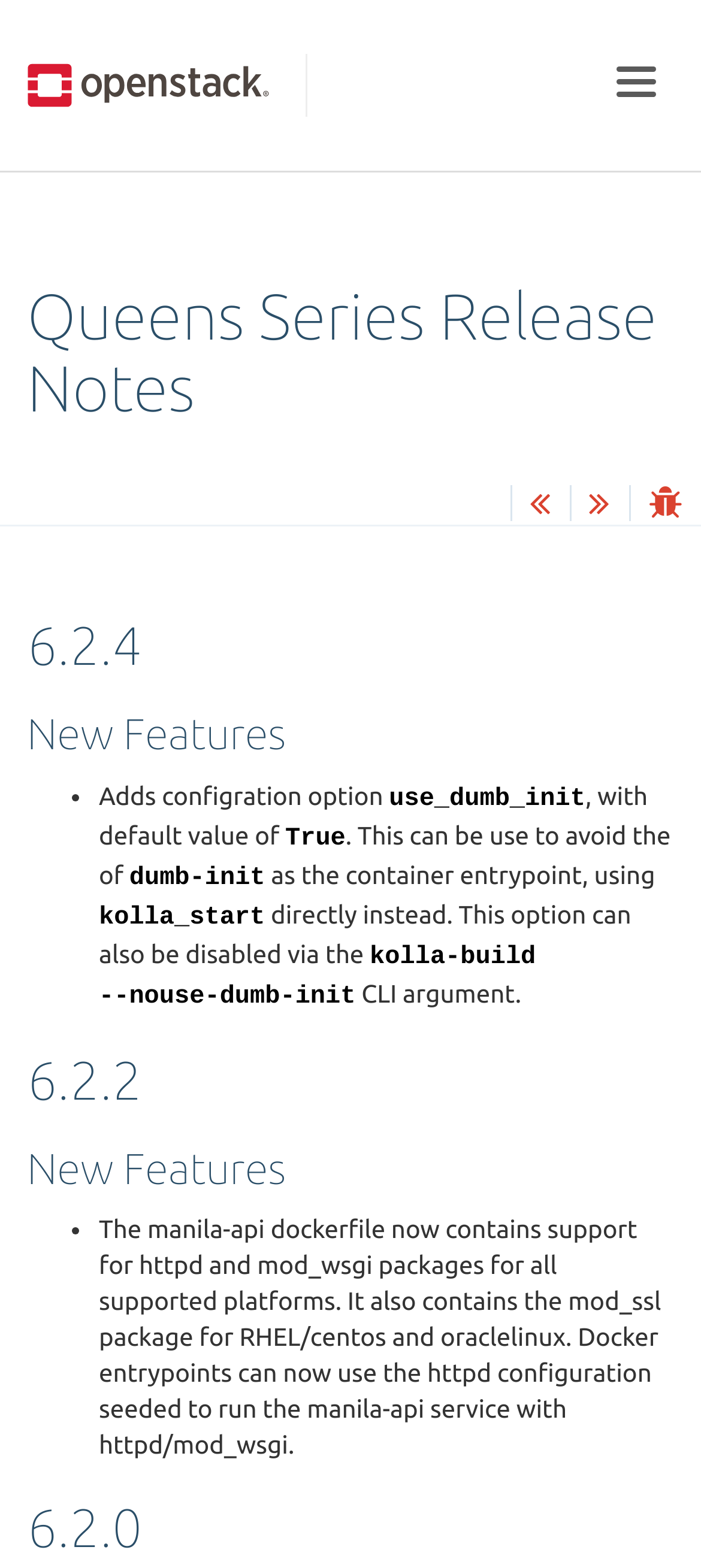How many new features are listed for version 6.2.4?
Can you give a detailed and elaborate answer to the question?

I counted one new feature listed under the heading '6.2.4' which is 'Adds configuration option use_dumb_init'.